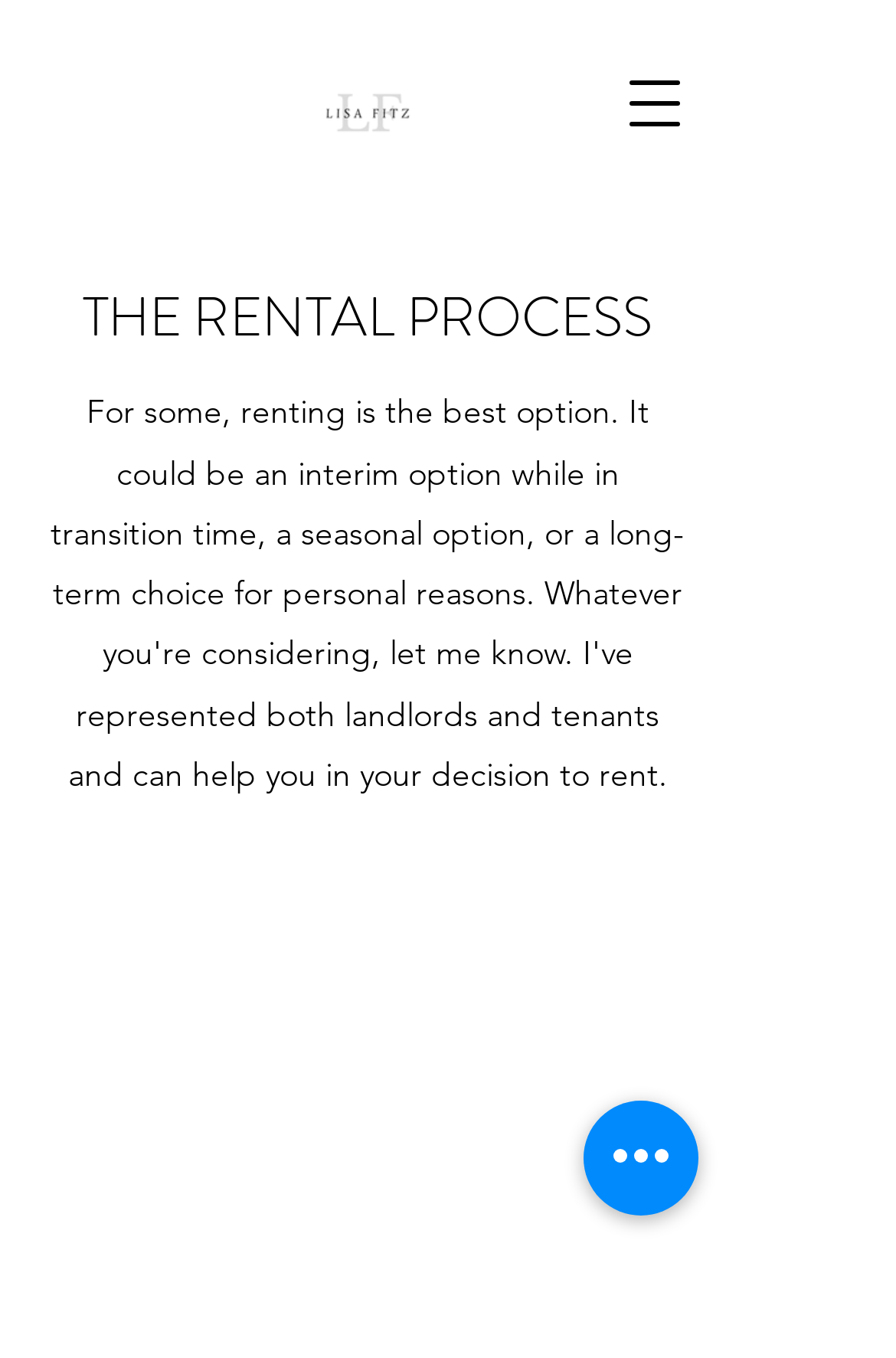Provide the bounding box coordinates of the UI element that matches the description: "aria-label="Quick actions"".

[0.651, 0.81, 0.779, 0.895]